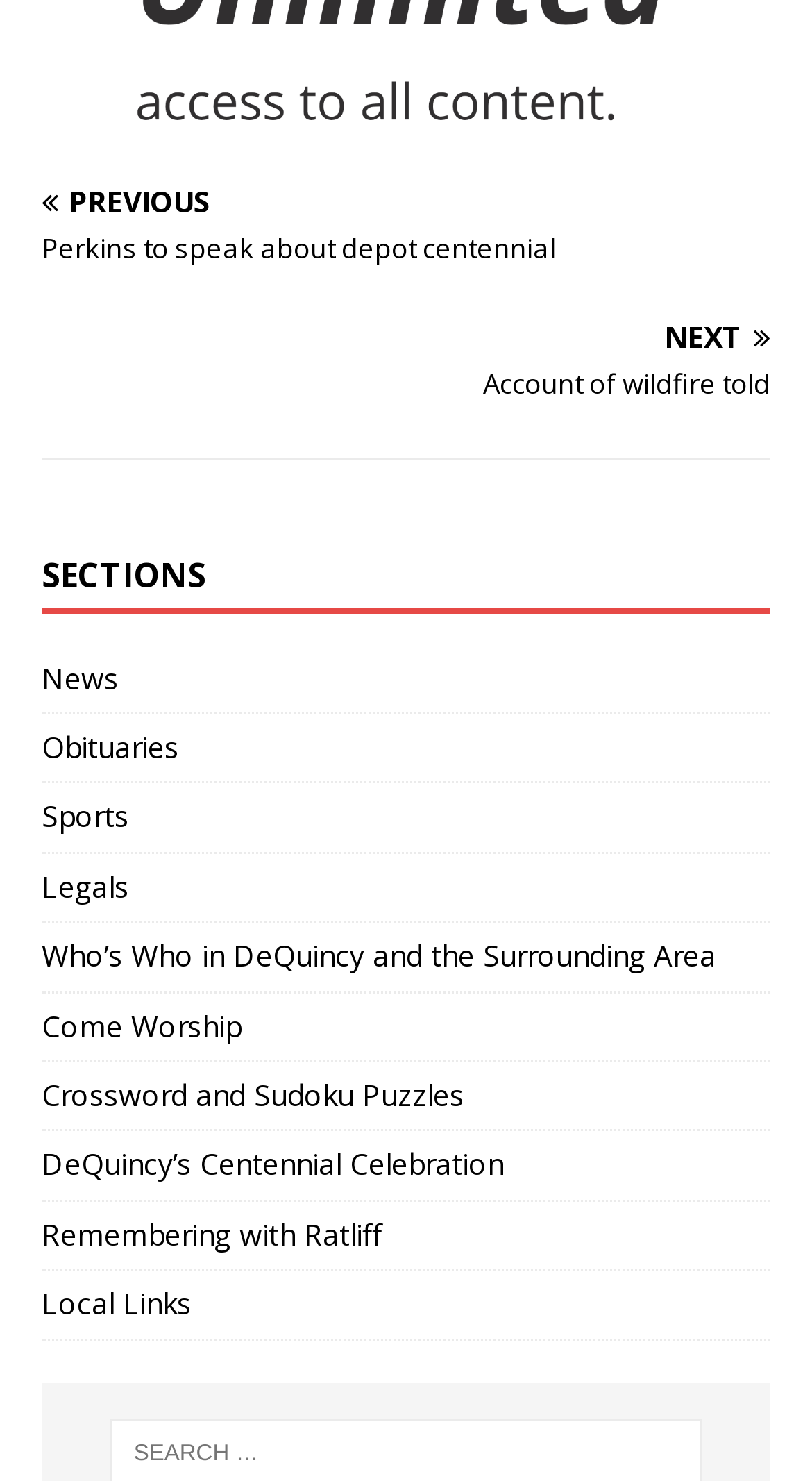Kindly provide the bounding box coordinates of the section you need to click on to fulfill the given instruction: "read about DeQuincy’s Centennial Celebration".

[0.051, 0.764, 0.949, 0.81]